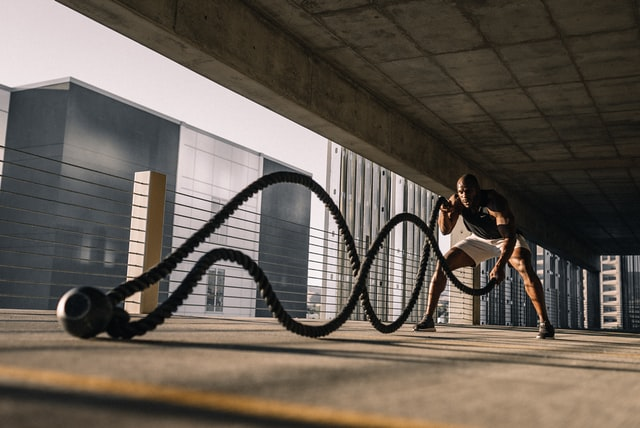Generate a comprehensive caption that describes the image.

In an energizing workout scene, a focused individual engages in dynamic training using battle ropes. Set against an urban backdrop, the athlete adopts an athletic stance, gripping the ropes as they create undulating waves. The environment features modern architecture with tall buildings, washed in the warm glow of sunlight, enhancing the atmosphere of determination and hard work. This image captures the essence of fitness, emphasizing the importance of variety in workout routines to maximize effectiveness and keep physical training invigorating.